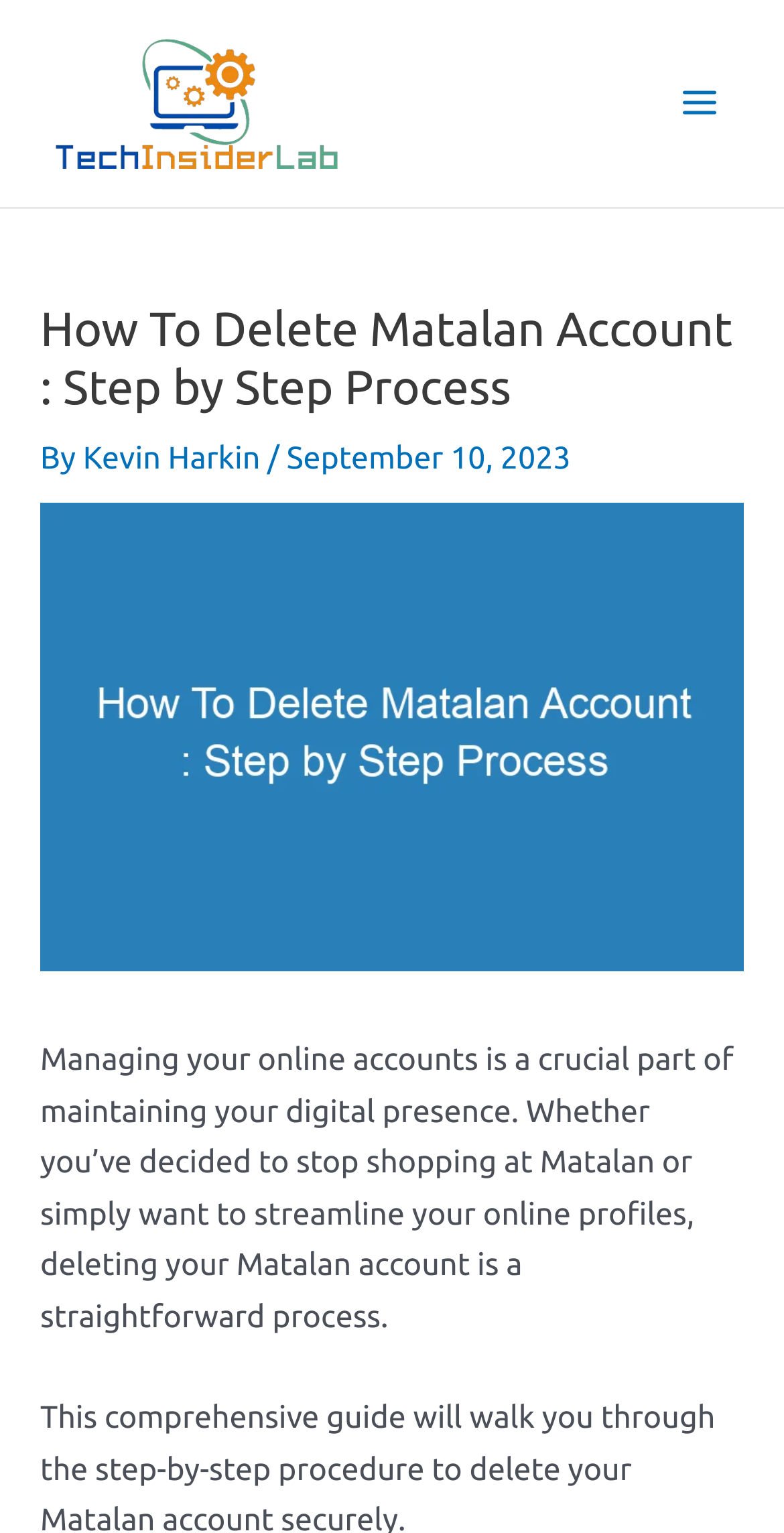Please give a succinct answer using a single word or phrase:
What is the purpose of deleting a Matalan account?

Streamline online profiles